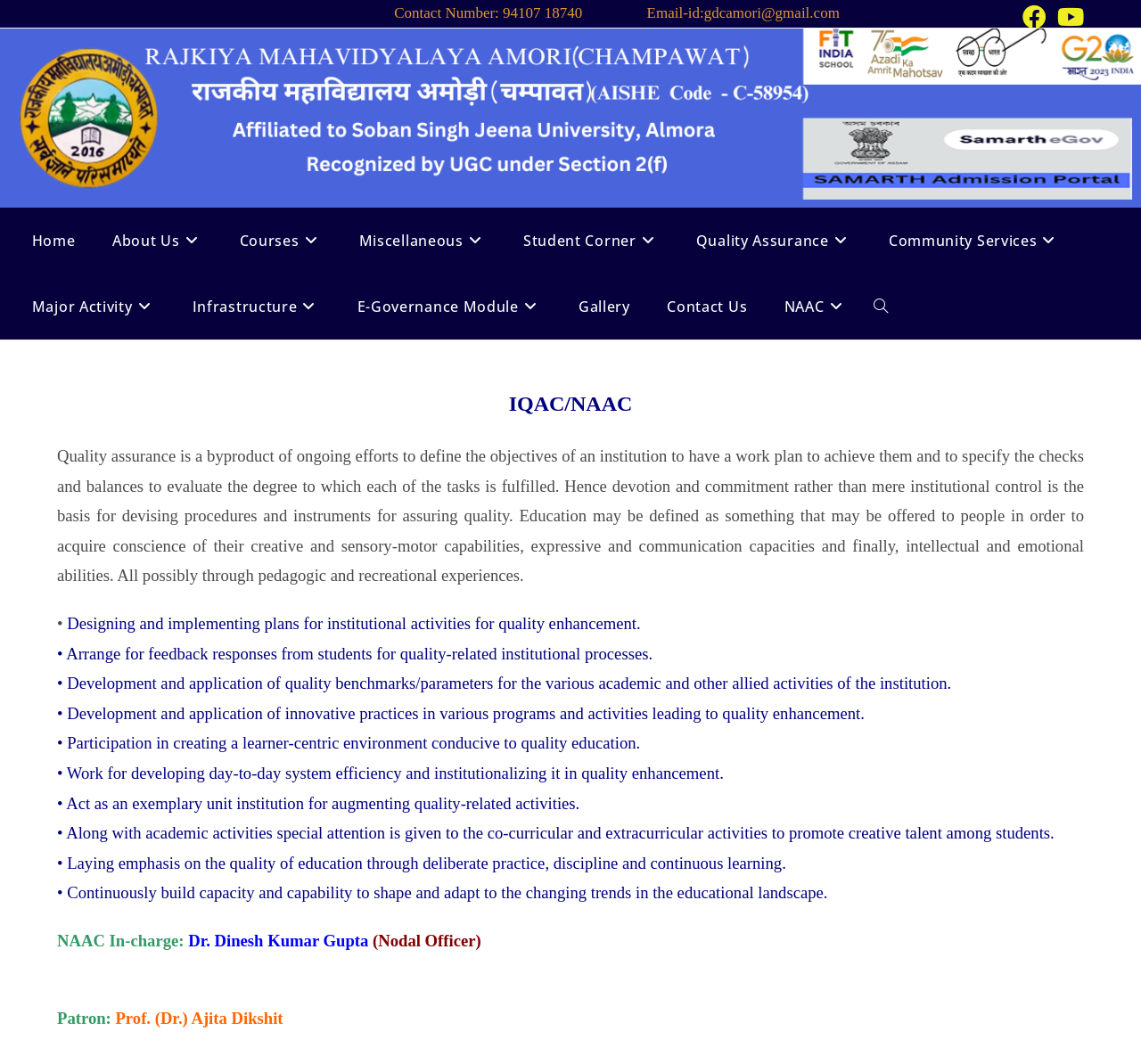What is the email-id of College Amori?
Based on the image, give a one-word or short phrase answer.

gdcamori@gmail.com